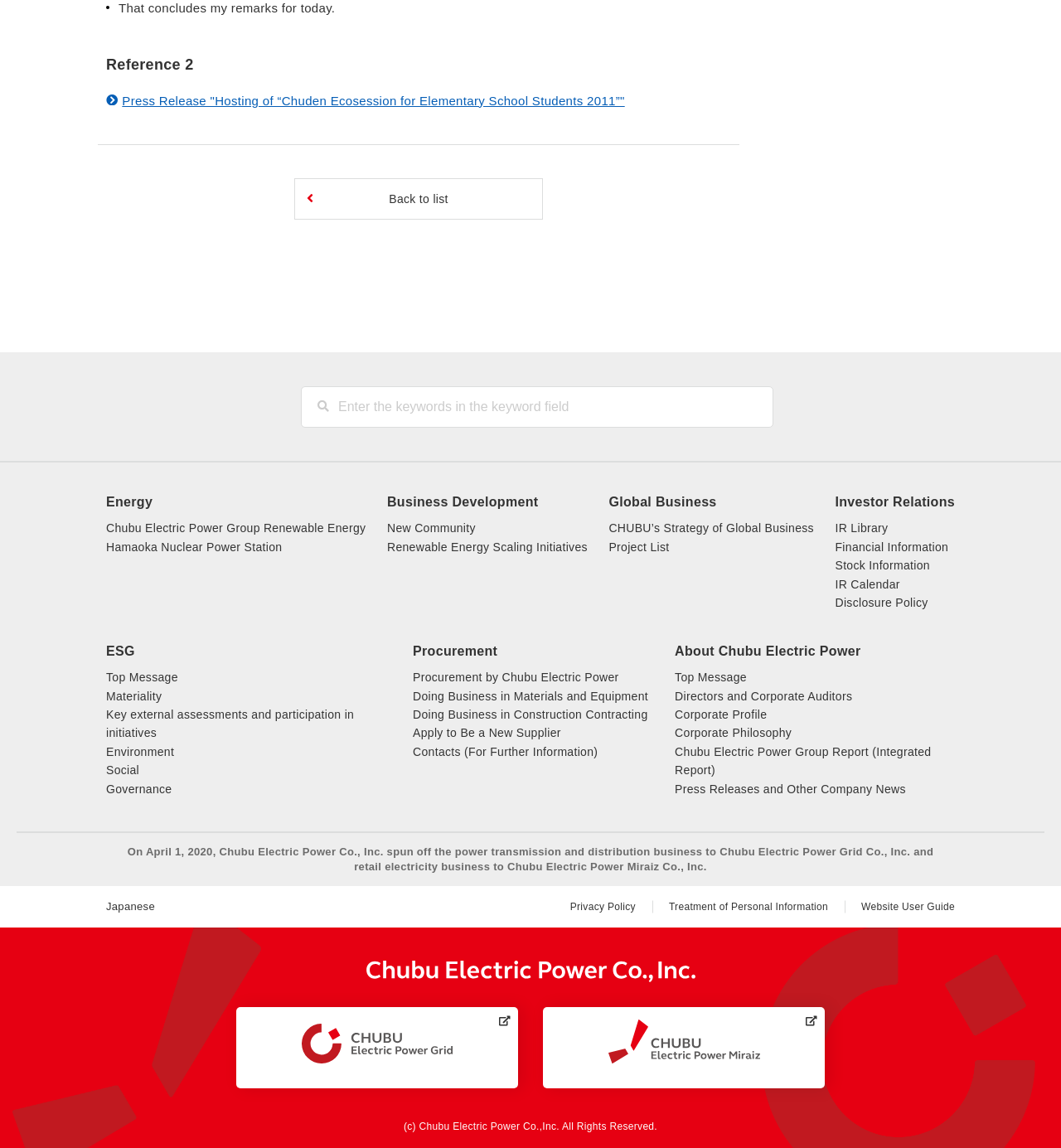Find the bounding box coordinates of the area that needs to be clicked in order to achieve the following instruction: "View Press Releases and Other Company News". The coordinates should be specified as four float numbers between 0 and 1, i.e., [left, top, right, bottom].

[0.636, 0.681, 0.854, 0.693]